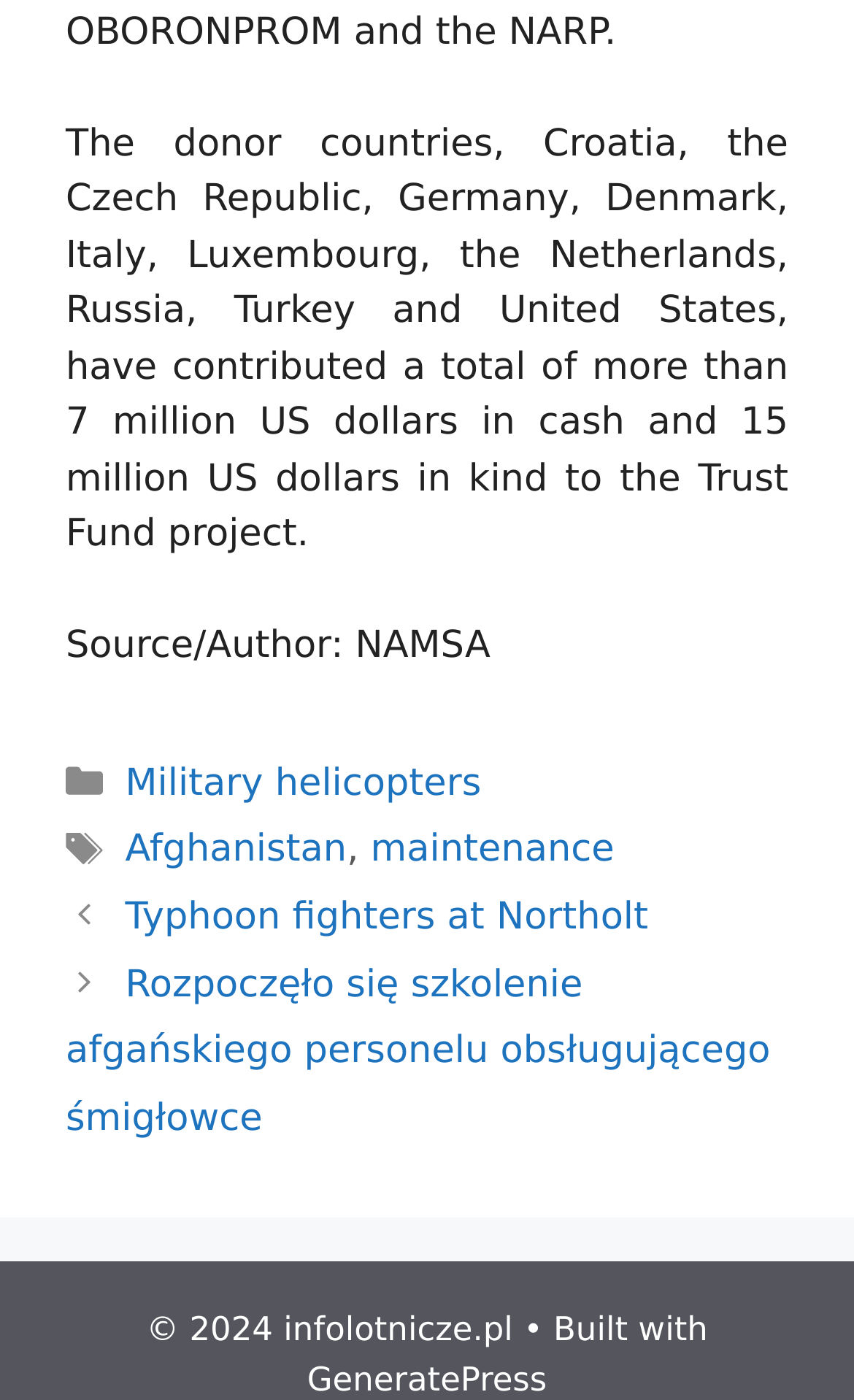Identify the bounding box coordinates for the UI element described as: "Typhoon fighters at Northolt".

[0.147, 0.64, 0.759, 0.671]